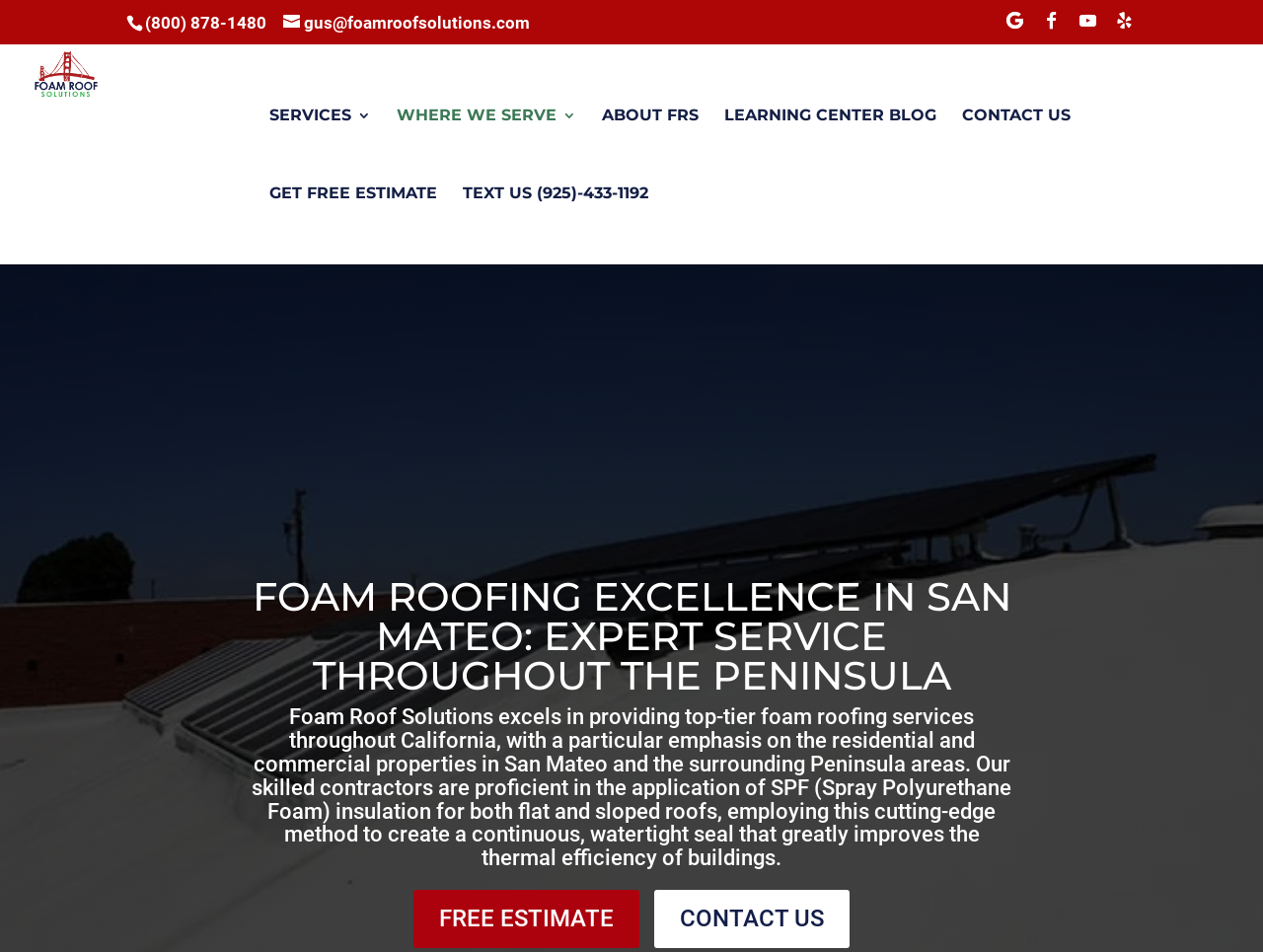Using the details in the image, give a detailed response to the question below:
What social media platforms are linked?

I found the social media links by examining the top section of the webpage, where I saw a series of link elements with icons and text labels corresponding to different social media platforms, including Google, Facebook, YouTube, and Yelp.